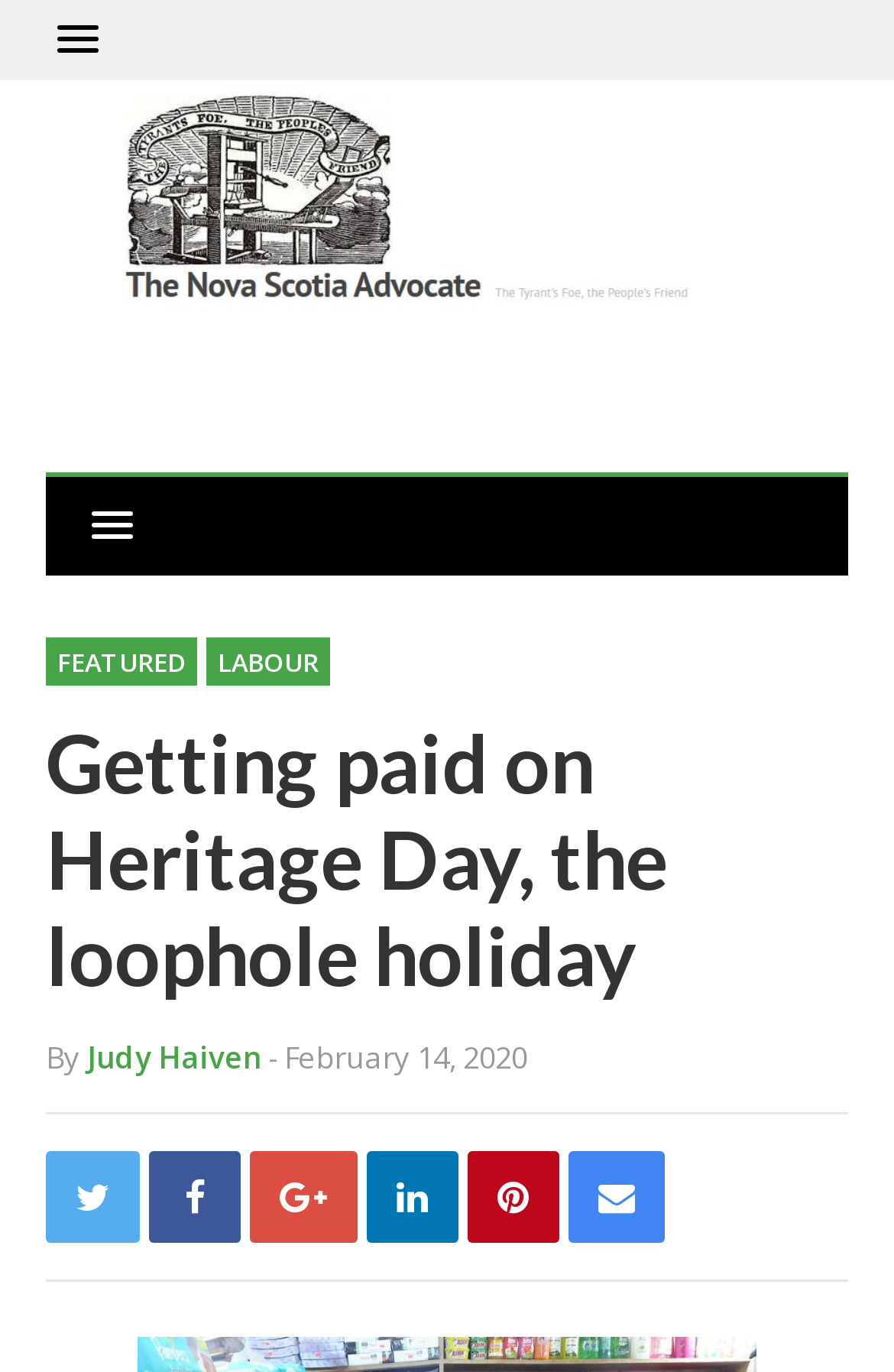How many social media links are located at the bottom of the article?
Using the image, respond with a single word or phrase.

5